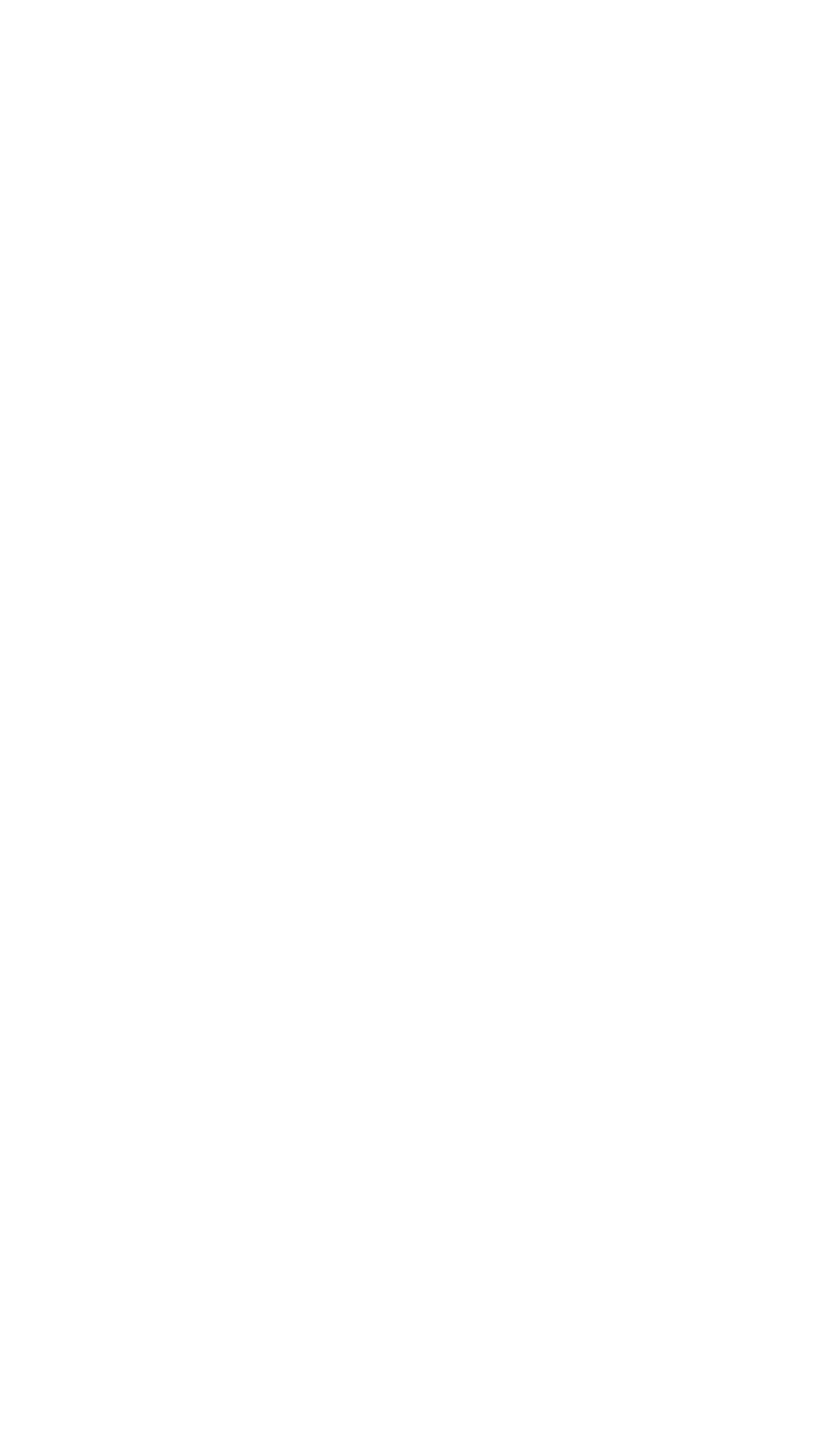Locate the bounding box coordinates of the clickable area to execute the instruction: "Donate to help others". Provide the coordinates as four float numbers between 0 and 1, represented as [left, top, right, bottom].

[0.554, 0.245, 0.907, 0.314]